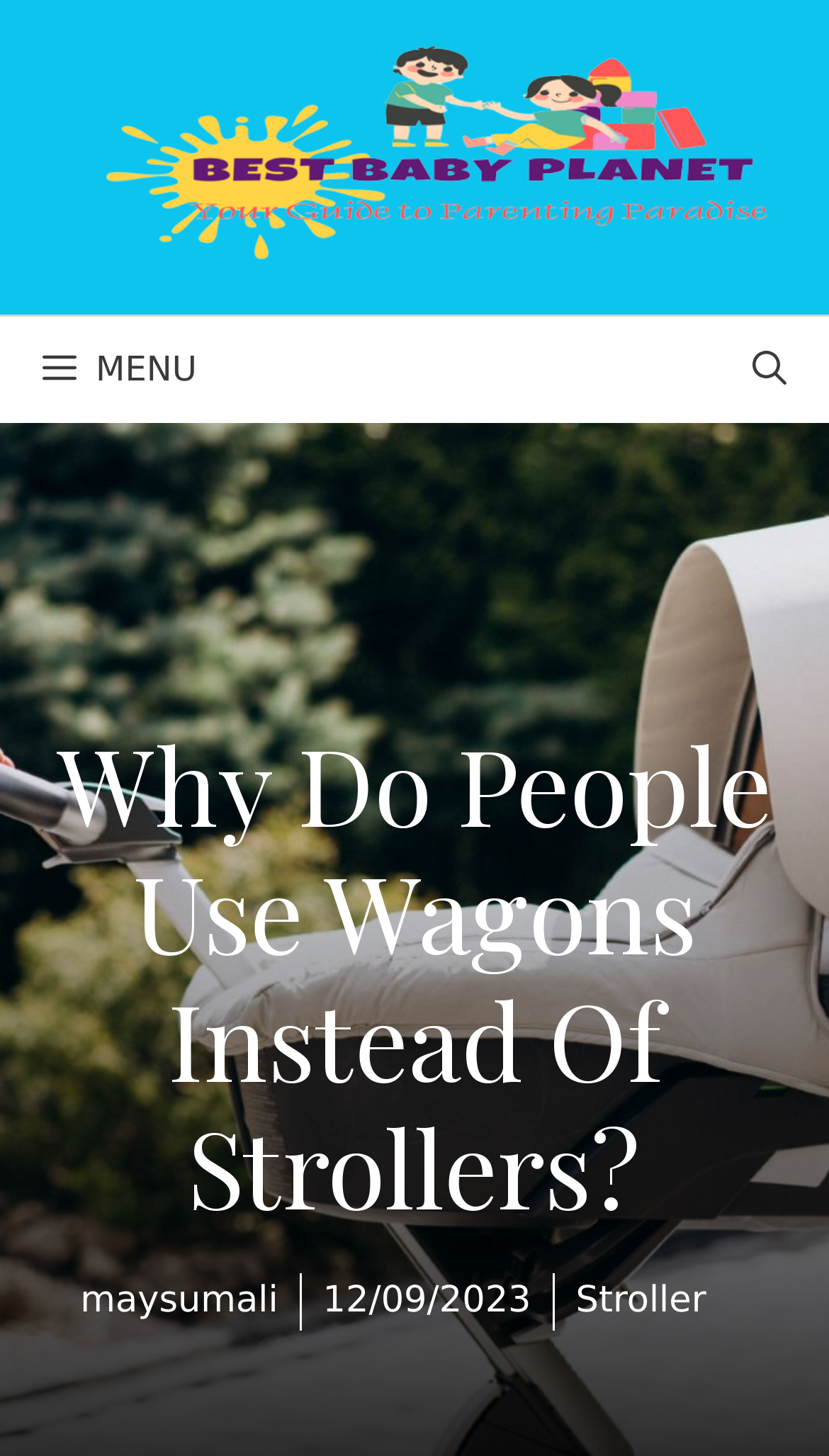What is the purpose of the link at the top-right corner?
Answer briefly with a single word or phrase based on the image.

Open Search Bar